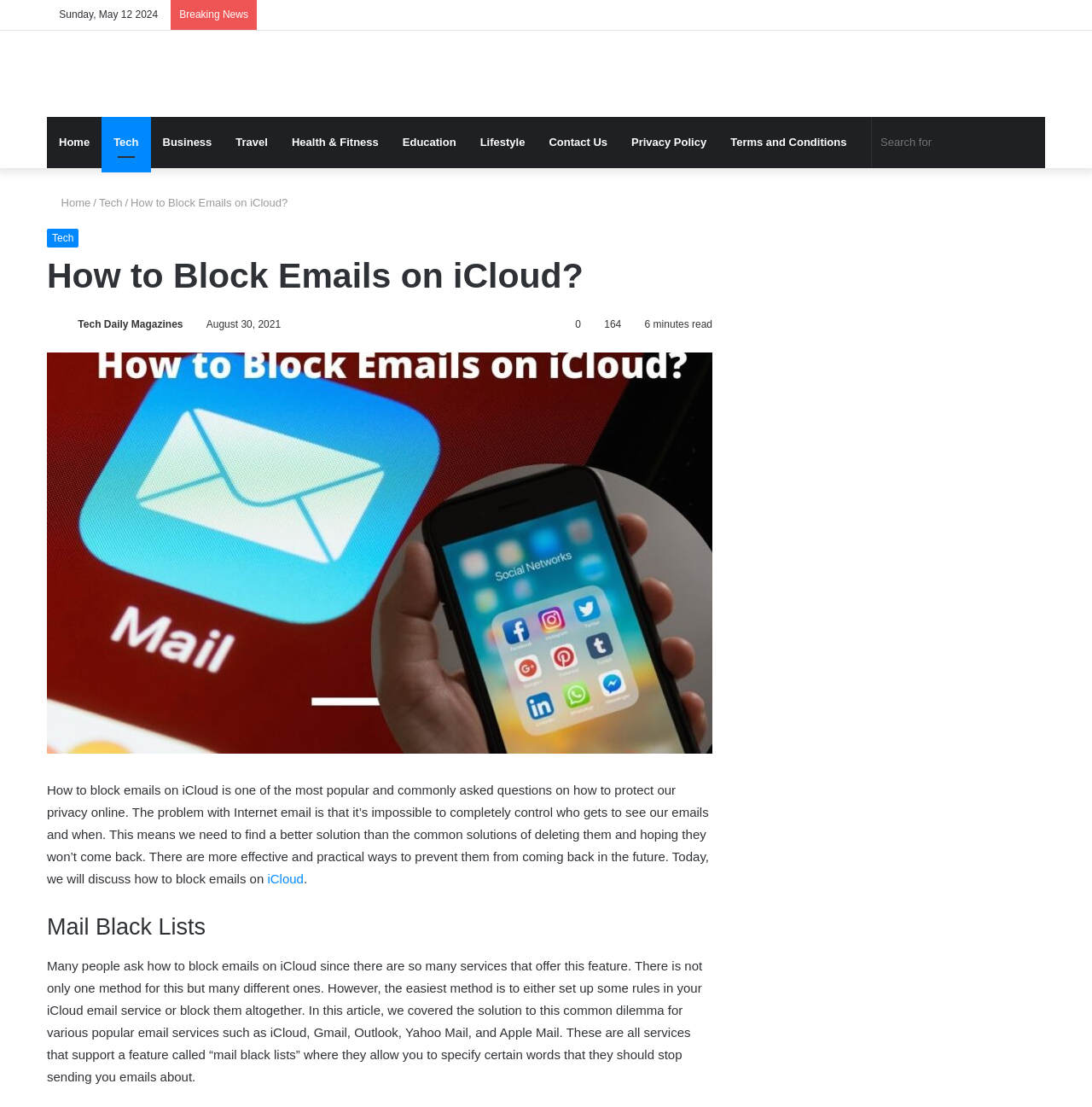Show the bounding box coordinates for the element that needs to be clicked to execute the following instruction: "Go to About page". Provide the coordinates in the form of four float numbers between 0 and 1, i.e., [left, top, right, bottom].

None